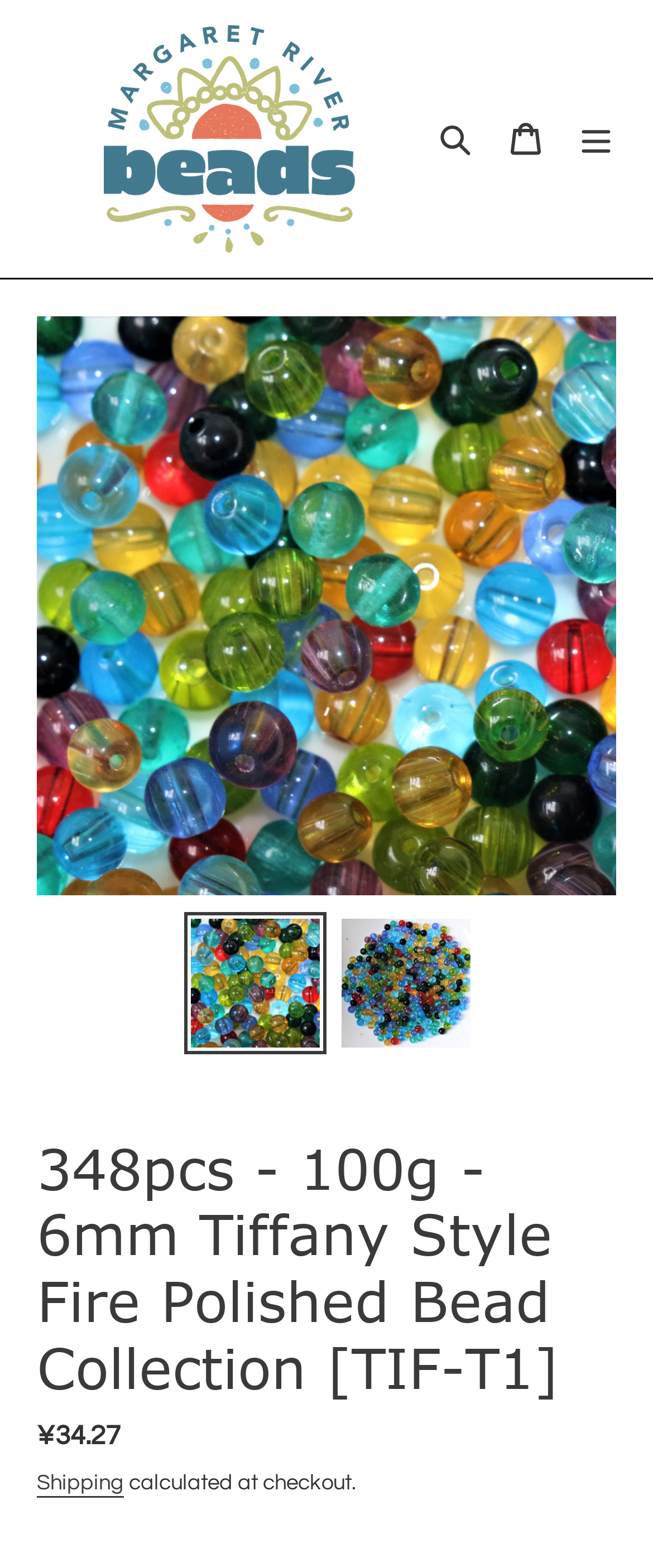Analyze the image and provide a detailed answer to the question: What is the style of the beads in the collection?

The heading on the webpage explicitly states that the collection consists of Tiffany-Style Fire Polished Beads, indicating that the style of the beads is Tiffany-Style.